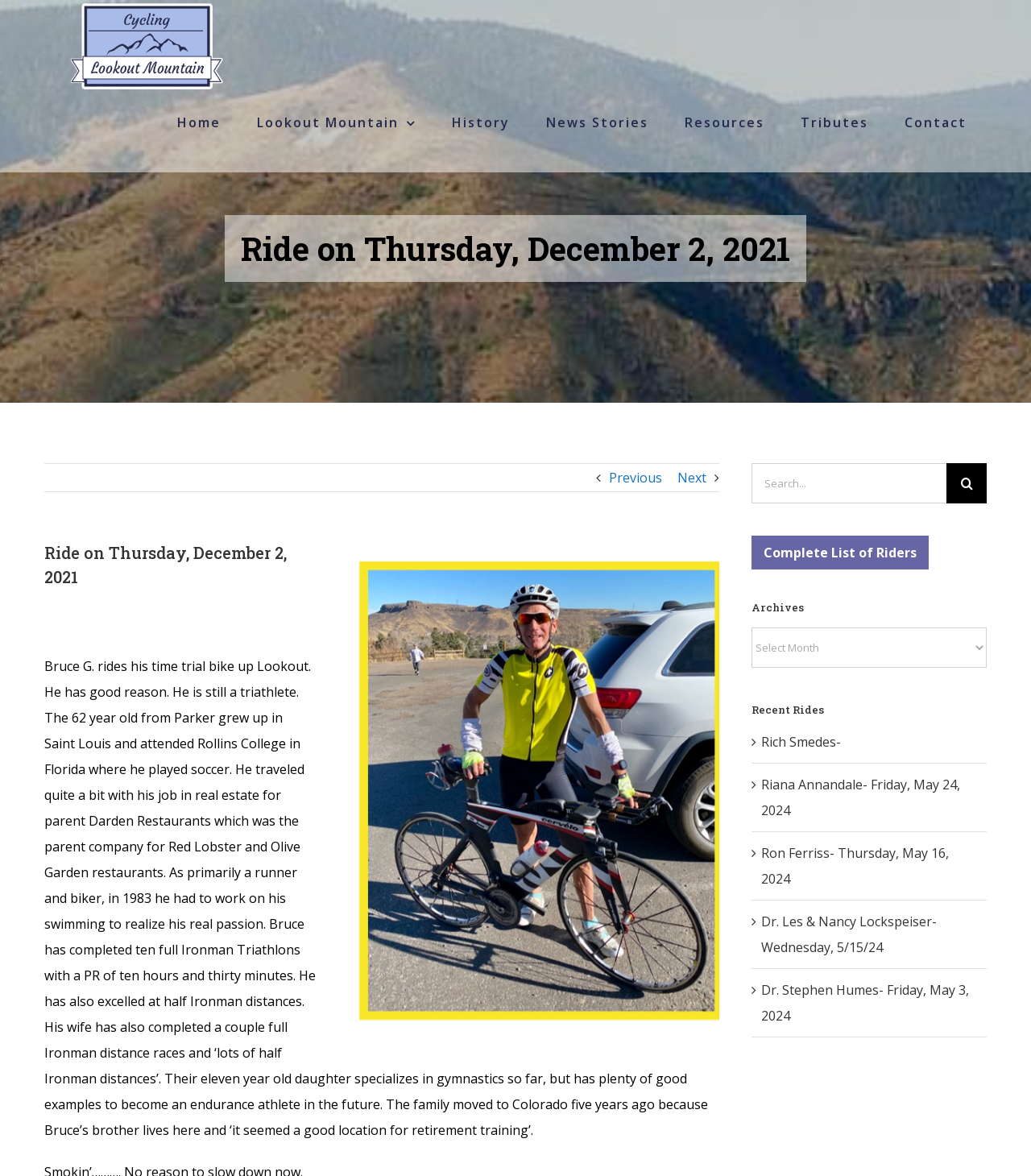Determine the bounding box coordinates of the element that should be clicked to execute the following command: "Go to the top of the page".

[0.904, 0.853, 0.941, 0.877]